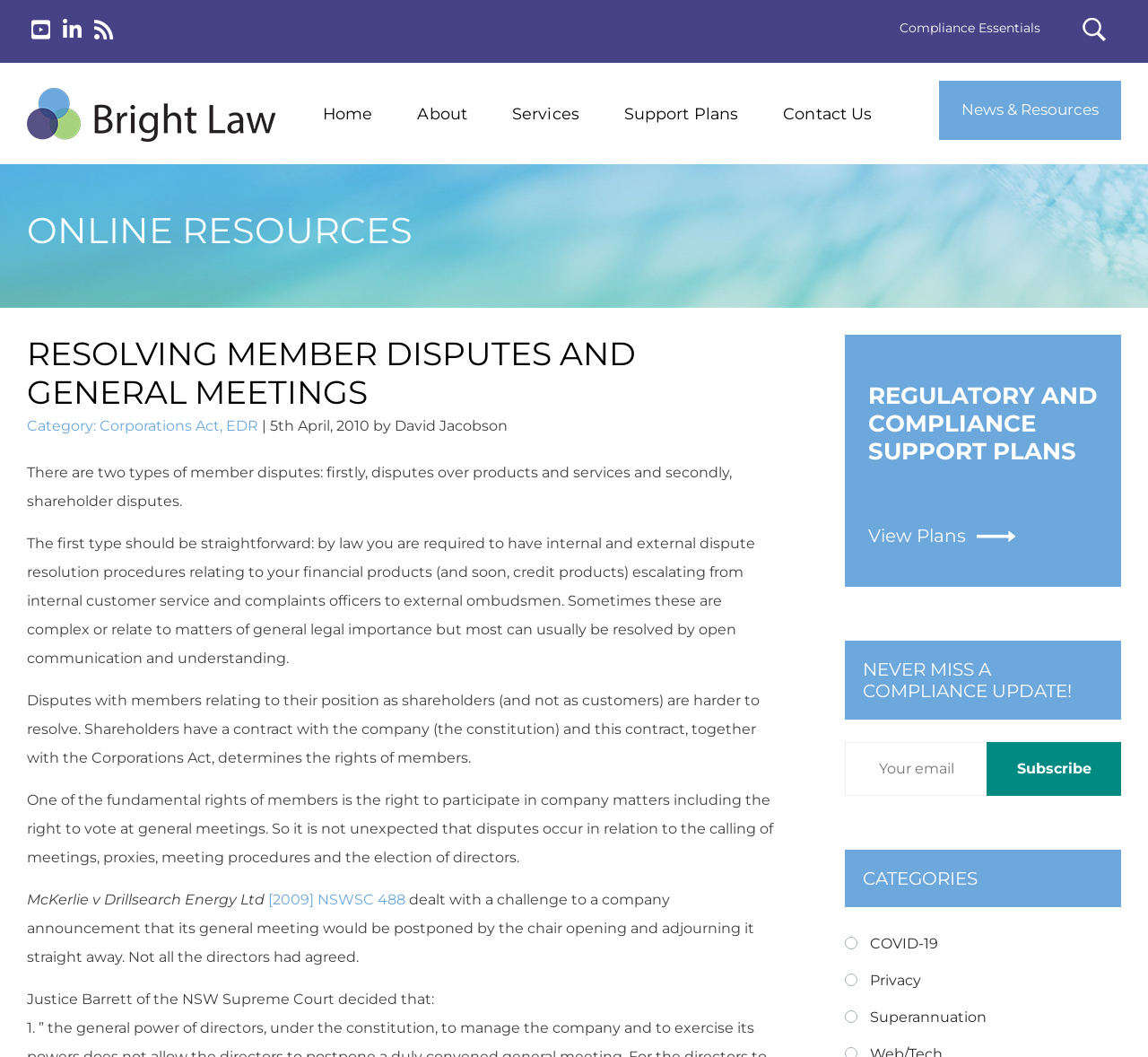Highlight the bounding box coordinates of the element you need to click to perform the following instruction: "Subscribe to compliance updates."

[0.859, 0.702, 0.977, 0.753]